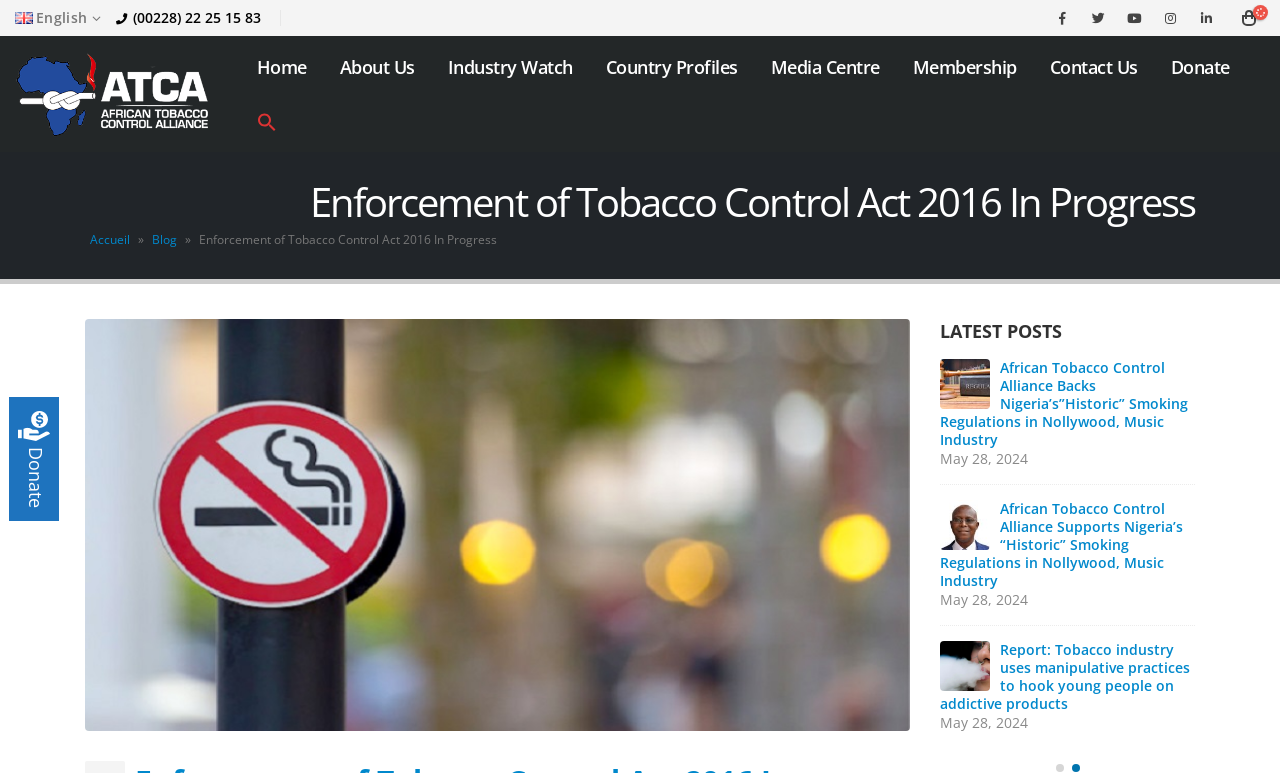Identify the bounding box coordinates of the region I need to click to complete this instruction: "go to the Home page".

[0.188, 0.053, 0.252, 0.122]